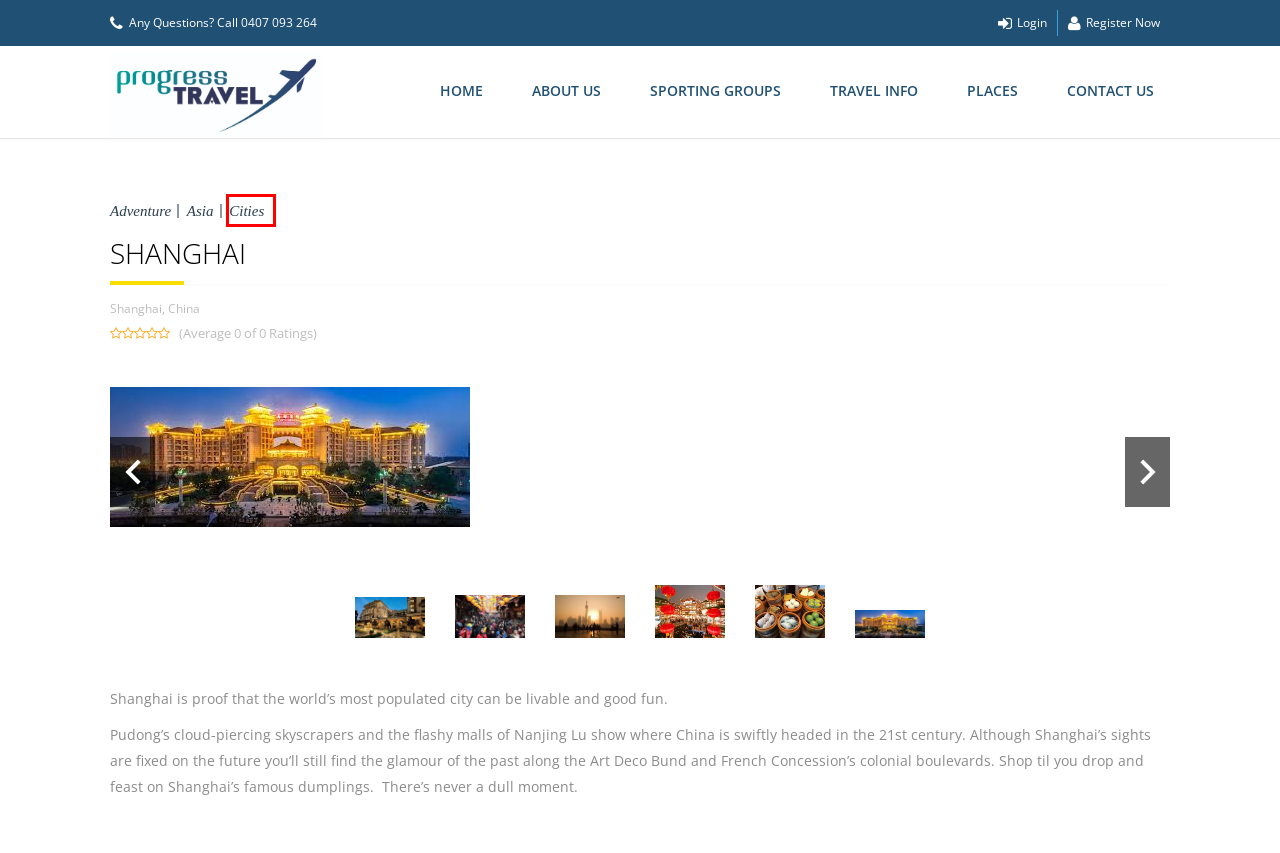Review the screenshot of a webpage containing a red bounding box around an element. Select the description that best matches the new webpage after clicking the highlighted element. The options are:
A. Progress Travel | Places
B. Progress Travel |   Categories  Adventure
C. Log In ‹ Progress Travel — WordPress
D. Progress Travel | Personalised Travel Agent Services
E. Progress Travel | About Us
F. Progress Travel |   Categories  Cities
G. Progress Travel |   Categories  Asia
H. Progress Travel | Travel Info

F